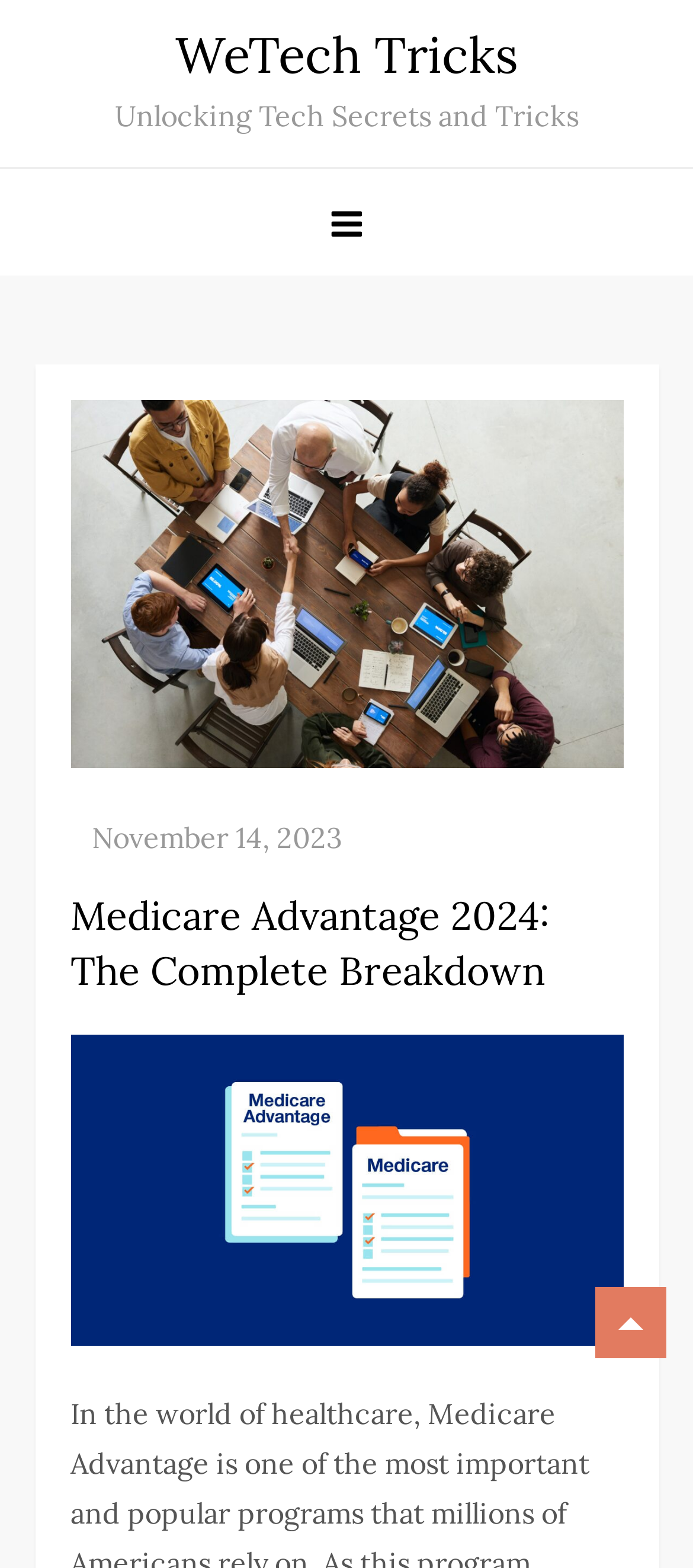Bounding box coordinates are to be given in the format (top-left x, top-left y, bottom-right x, bottom-right y). All values must be floating point numbers between 0 and 1. Provide the bounding box coordinate for the UI element described as: November 14, 2023November 14, 2023

[0.132, 0.523, 0.494, 0.545]